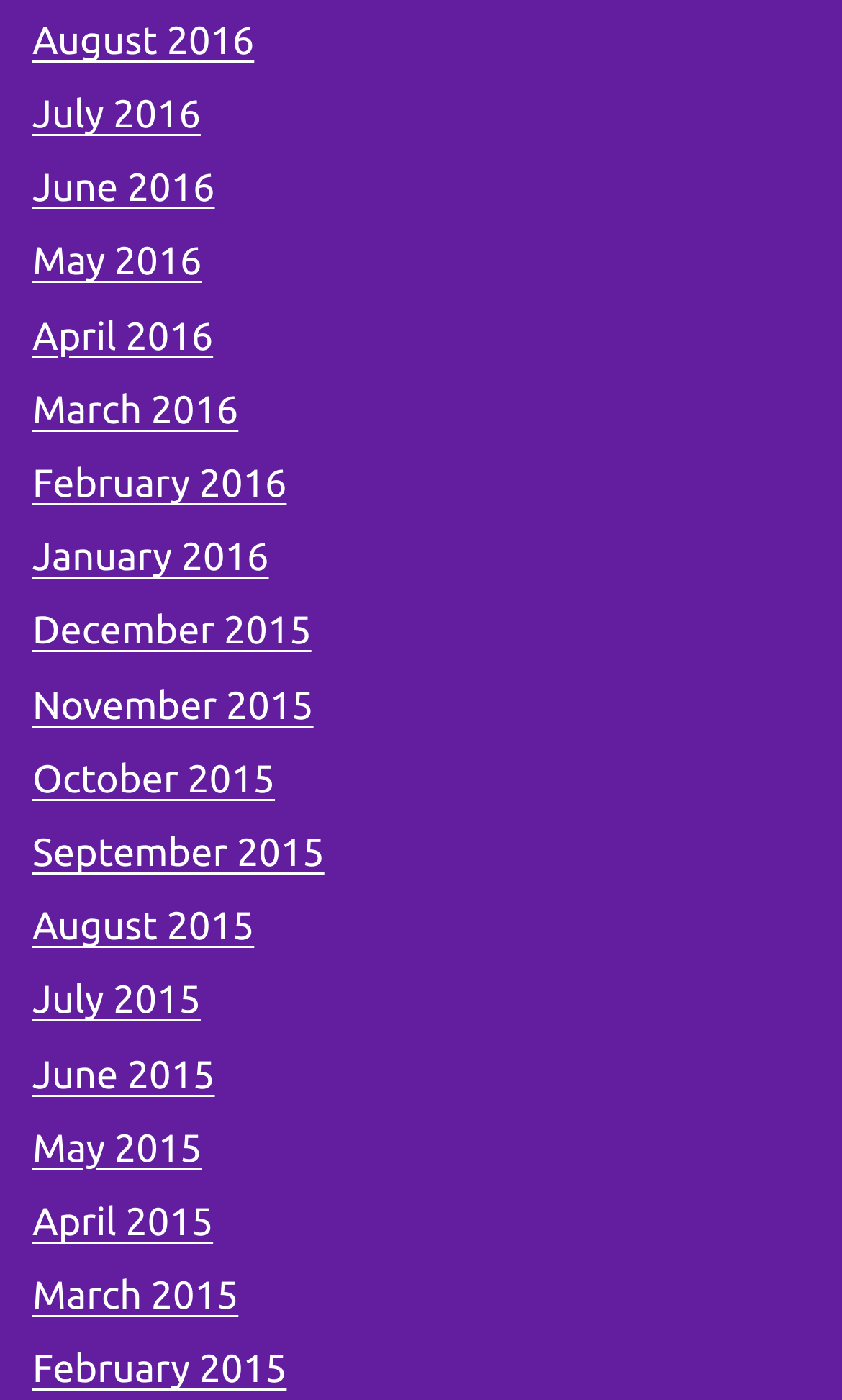Select the bounding box coordinates of the element I need to click to carry out the following instruction: "view January 2016".

[0.038, 0.383, 0.319, 0.414]